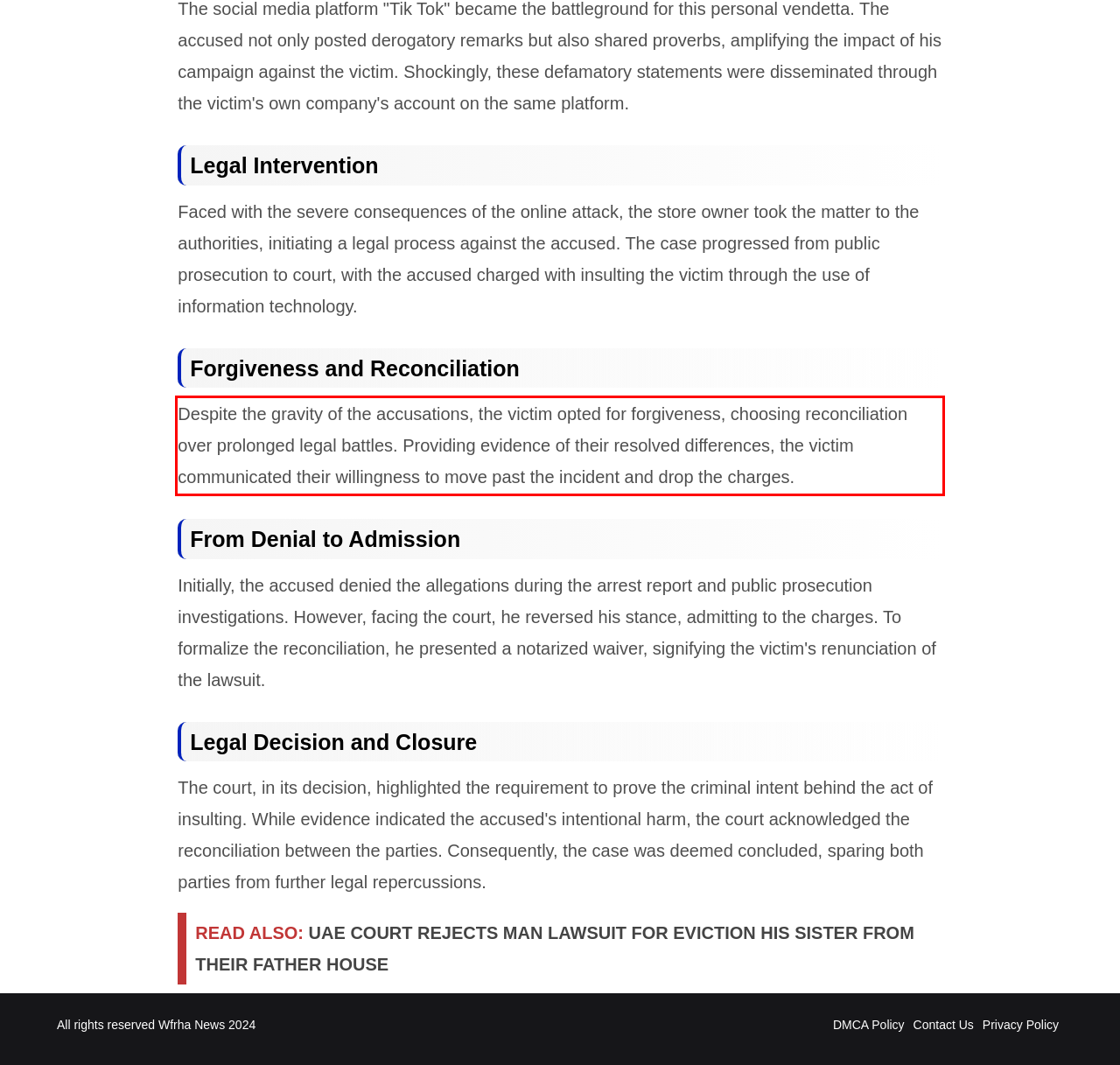Given a screenshot of a webpage, identify the red bounding box and perform OCR to recognize the text within that box.

Despite the gravity of the accusations, the victim opted for forgiveness, choosing reconciliation over prolonged legal battles. Providing evidence of their resolved differences, the victim communicated their willingness to move past the incident and drop the charges.